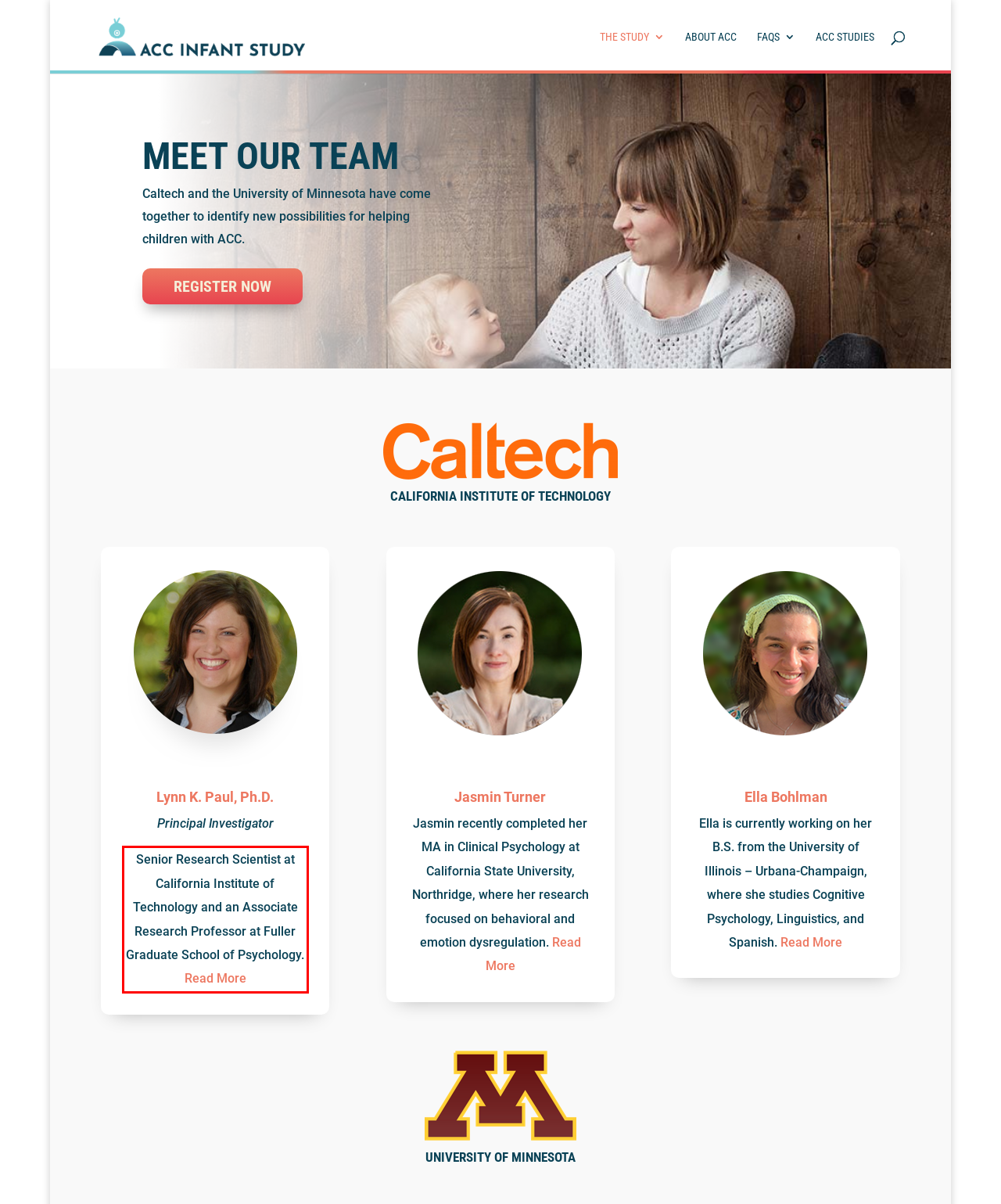Please examine the webpage screenshot containing a red bounding box and use OCR to recognize and output the text inside the red bounding box.

Senior Research Scientist at California Institute of Technology and an Associate Research Professor at Fuller Graduate School of Psychology. Read More